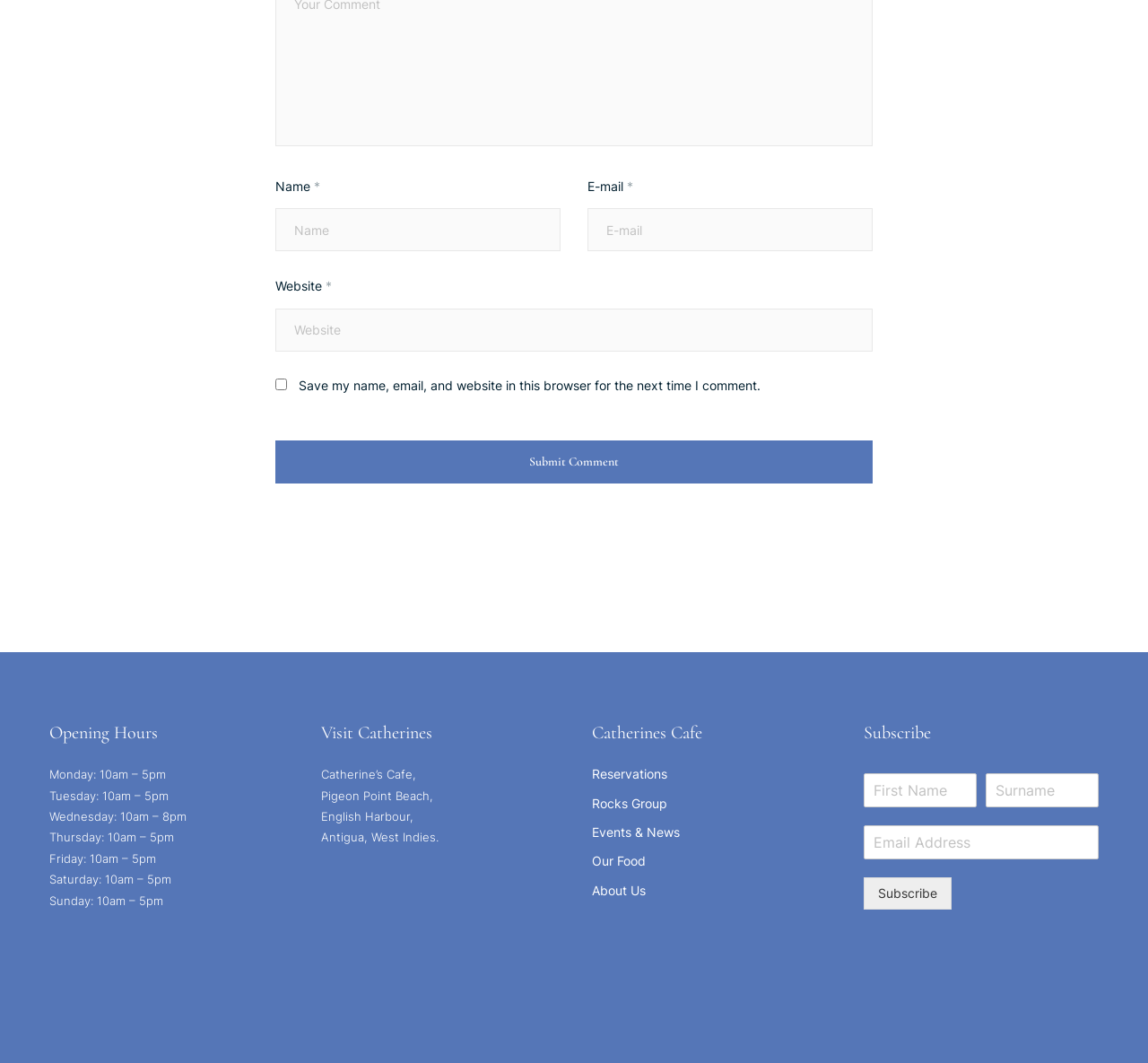Given the webpage screenshot, identify the bounding box of the UI element that matches this description: "parent_node: Last name="wpforms[fields][2][last]" placeholder="Surname"".

[0.859, 0.728, 0.957, 0.76]